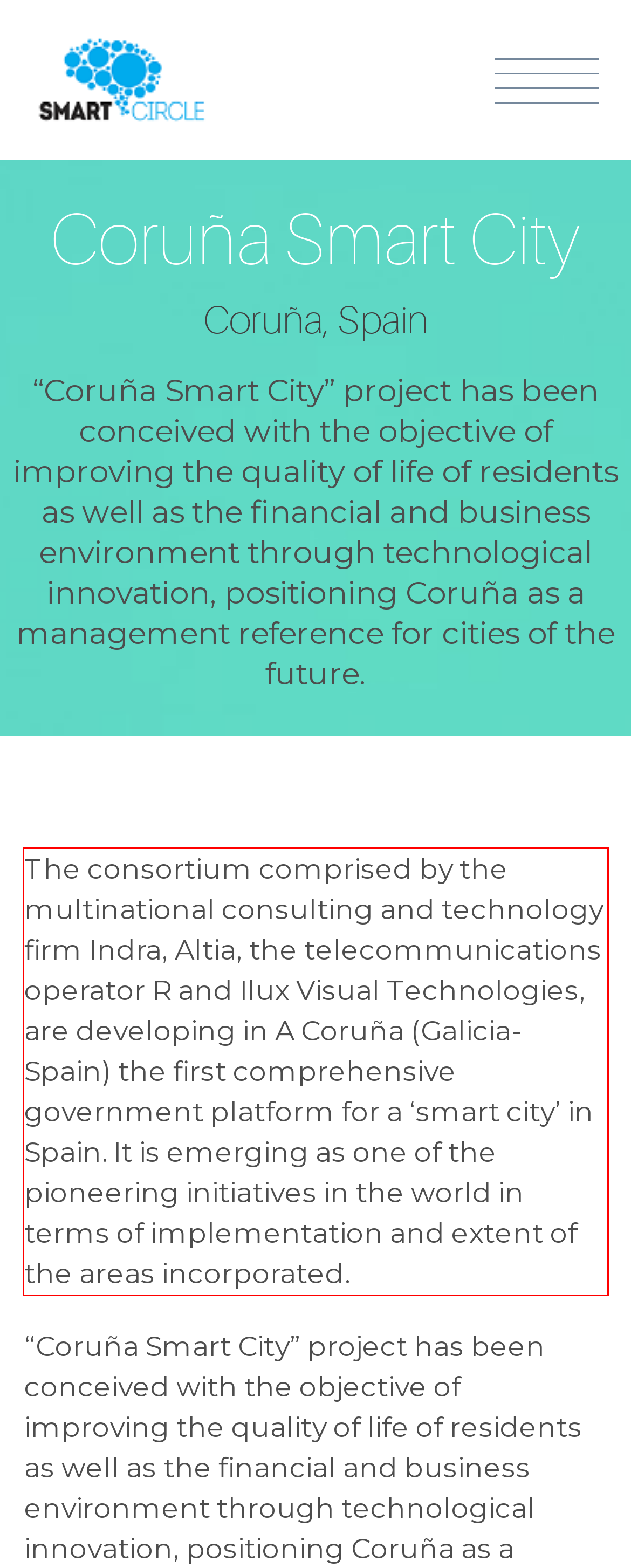You are provided with a screenshot of a webpage containing a red bounding box. Please extract the text enclosed by this red bounding box.

The consortium comprised by the multinational consulting and technology firm Indra, Altia, the telecommunications operator R and Ilux Visual Technologies, are developing in A Coruña (Galicia-Spain) the first comprehensive government platform for a ‘smart city’ in Spain. It is emerging as one of the pioneering initiatives in the world in terms of implementation and extent of the areas incorporated.